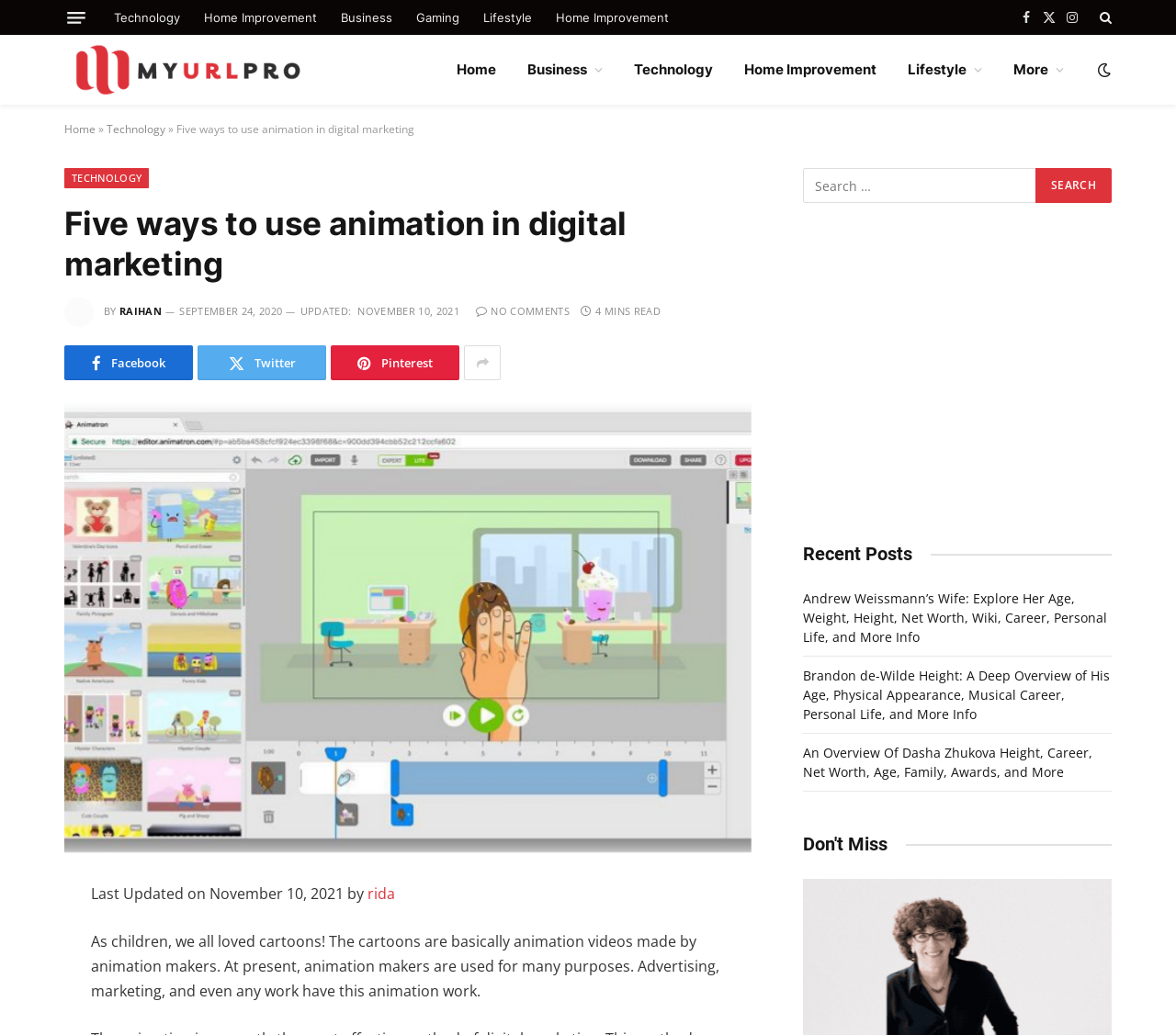What is the purpose of animation makers according to the article?
Could you give a comprehensive explanation in response to this question?

According to the article, animation makers are used for various purposes, including advertising, marketing, and other work, as mentioned in the introductory paragraph of the article.